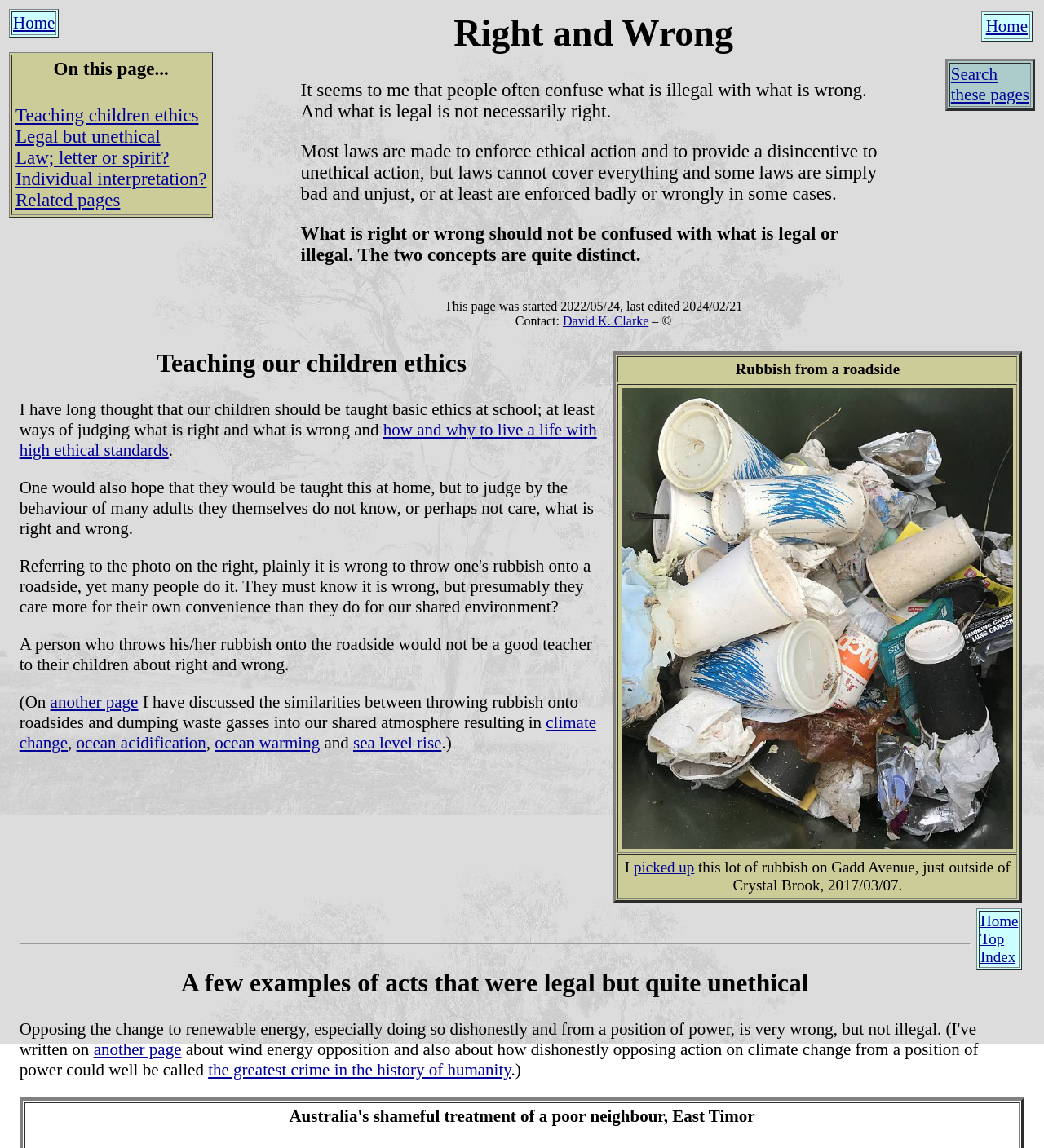Could you please study the image and provide a detailed answer to the question:
How many links are there in the 'Search these pages' section?

There is one link in the 'Search these pages' section, which is located at the bottom of the webpage. The link is labeled 'Search these pages' and is part of a table with other links.